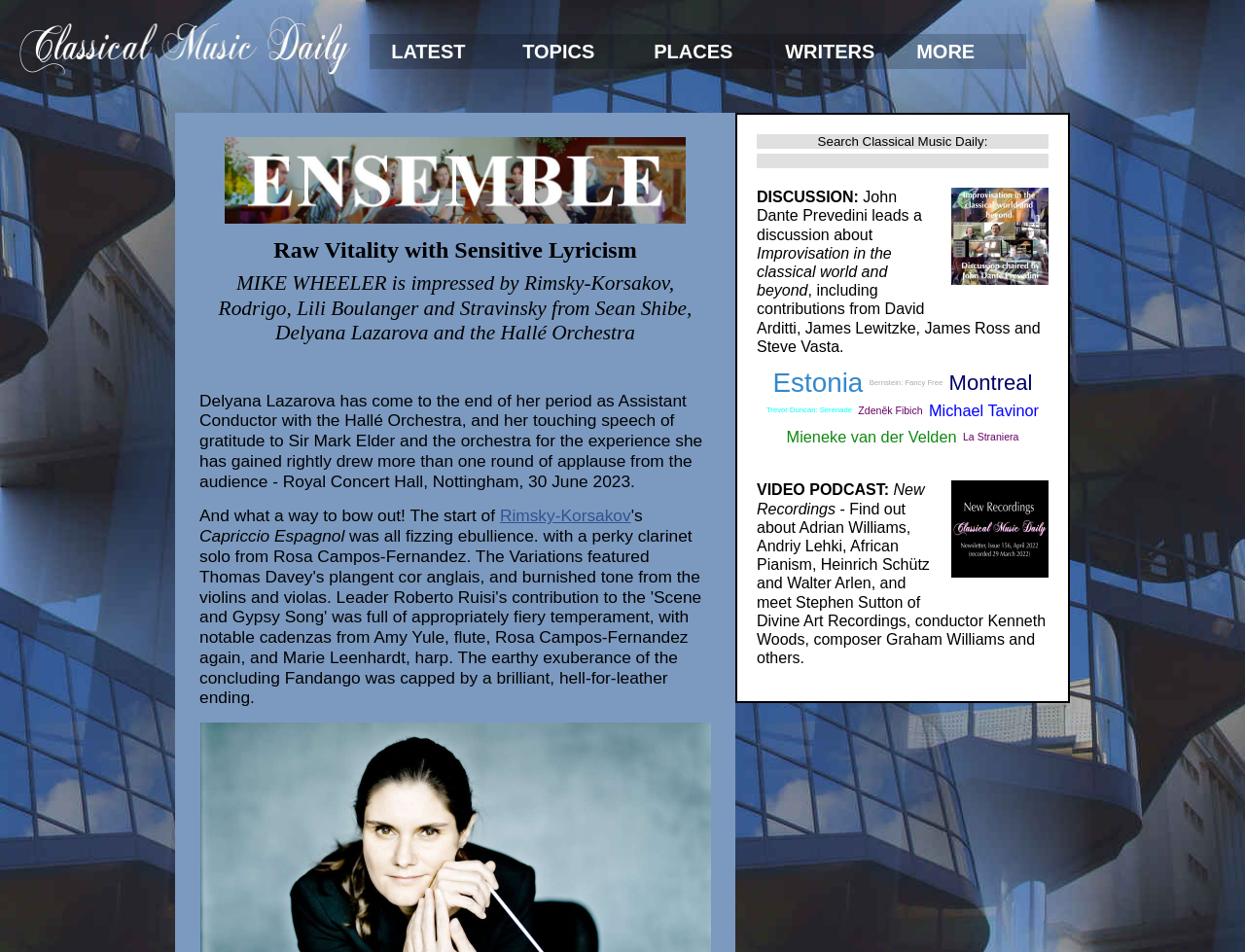Locate and extract the headline of this webpage.

Raw Vitality with Sensitive Lyricism